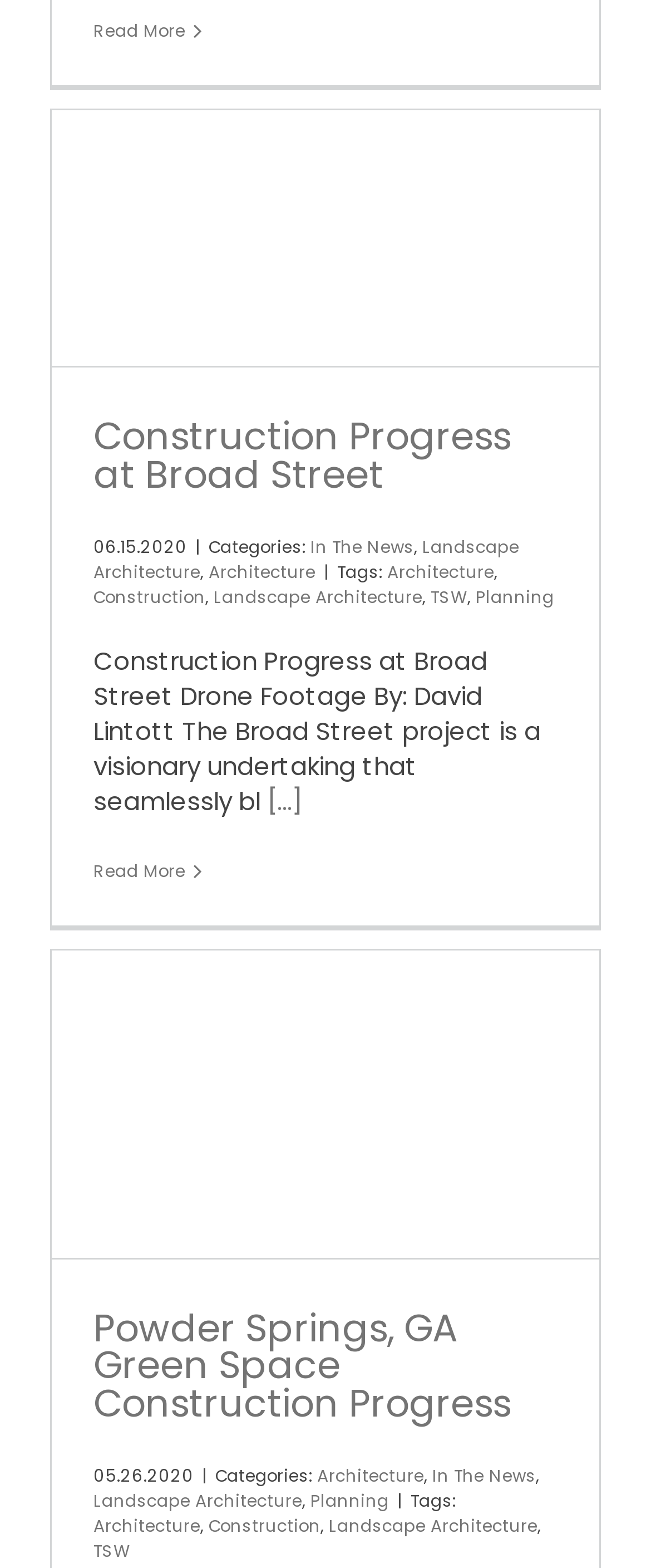Pinpoint the bounding box coordinates of the area that should be clicked to complete the following instruction: "Explore the tags of Powder Springs, GA Green Space Construction Progress". The coordinates must be given as four float numbers between 0 and 1, i.e., [left, top, right, bottom].

[0.631, 0.95, 0.7, 0.966]